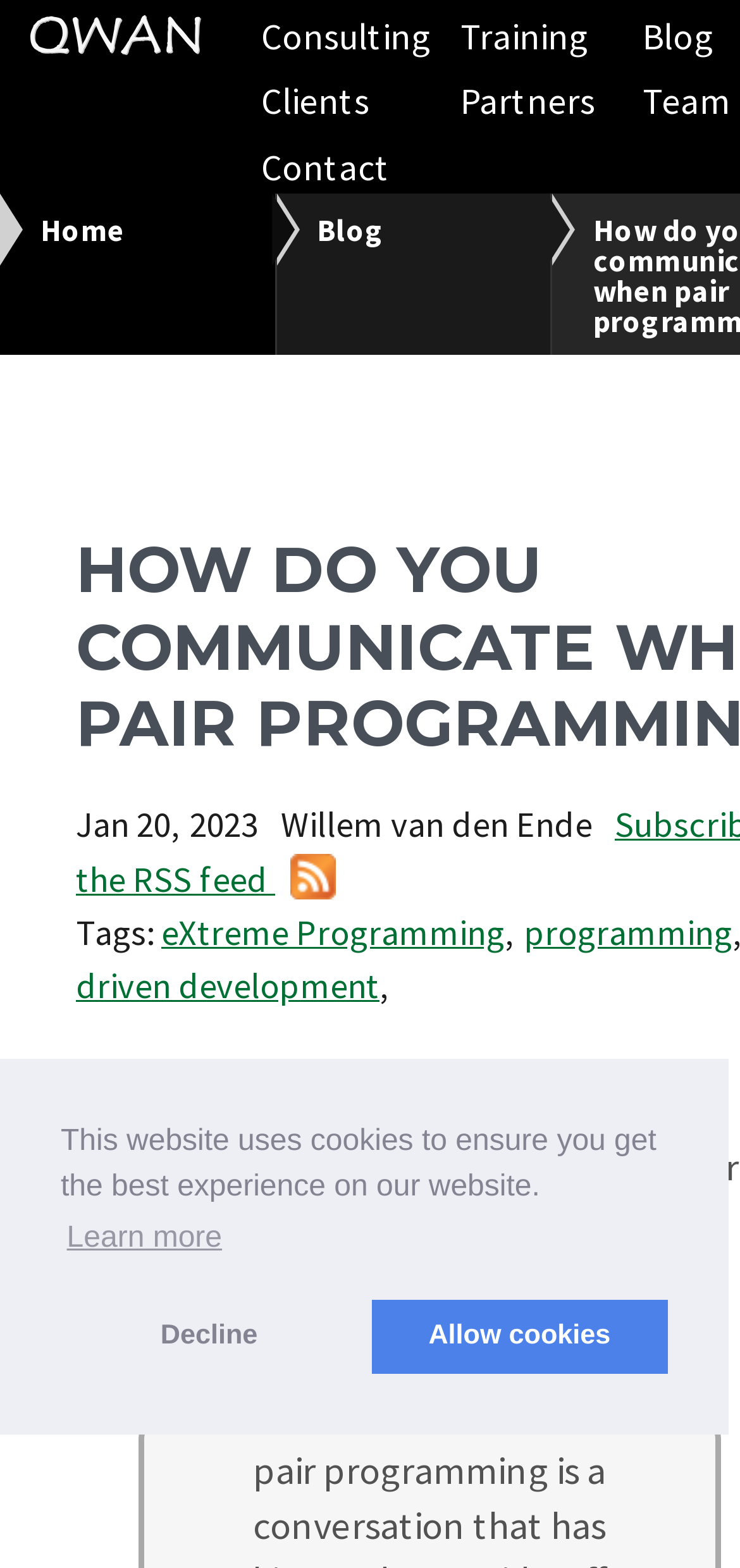Provide a thorough description of the webpage you see.

The webpage appears to be a blog post discussing communication during pair programming. At the top, there is a cookie consent dialog with a brief description, three buttons to learn more, deny, or allow cookies, and a static text "This website uses cookies to ensure you get the best experience on our website." 

Below the cookie consent dialog, there is a navigation menu with links to "QWAN", "Consulting", "Training", "Clients", "Partners", "Contact", and "Home". The "QWAN" link has an accompanying image. 

The main content of the webpage is a blog post. The post has a timestamp "Jan 20, 2023" and is attributed to "Willem van den Ende". The post discusses how developers communicate during pair programming, with a quote from Sallyann Freudenberg asking how developers communicate during pair programming. The post then poses the question of whether developers talk, draw, or let the code or tests talk. 

There are also tags associated with the post, including "eXtreme Programming" and "programming".